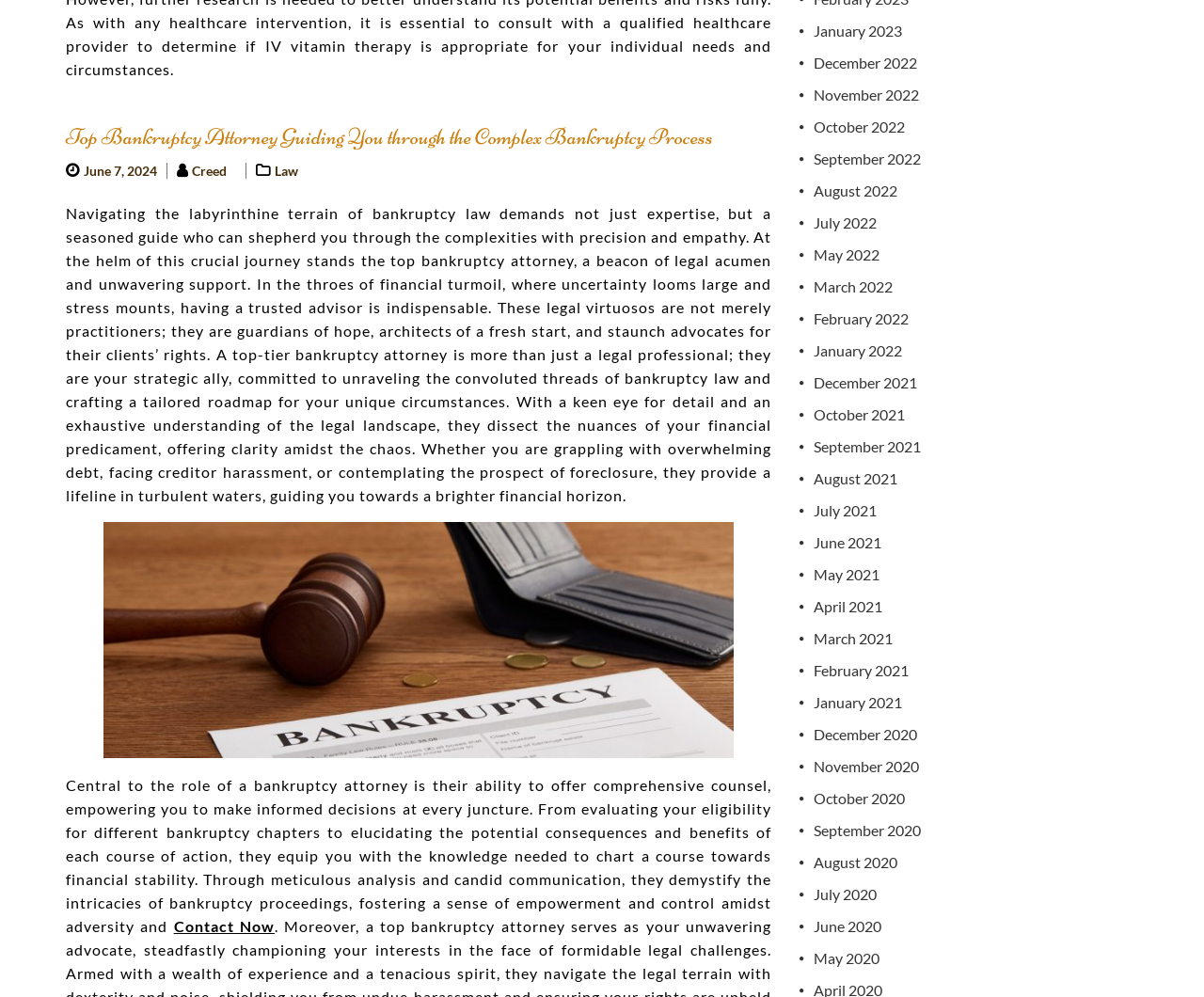Identify the bounding box coordinates for the UI element described as follows: "June 7, 2024". Ensure the coordinates are four float numbers between 0 and 1, formatted as [left, top, right, bottom].

[0.07, 0.163, 0.13, 0.179]